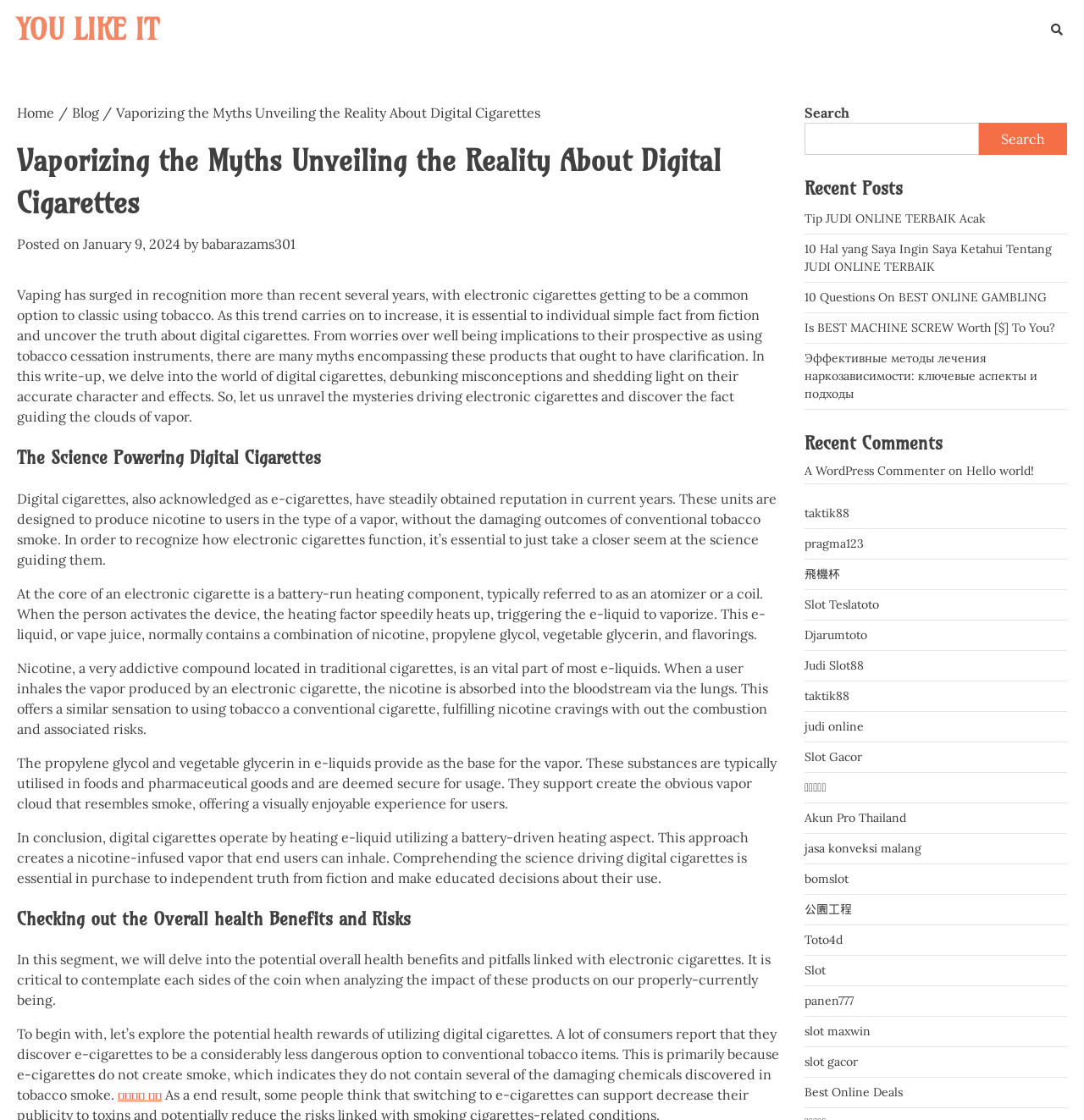Extract the primary header of the webpage and generate its text.

Vaporizing the Myths Unveiling the Reality About Digital Cigarettes